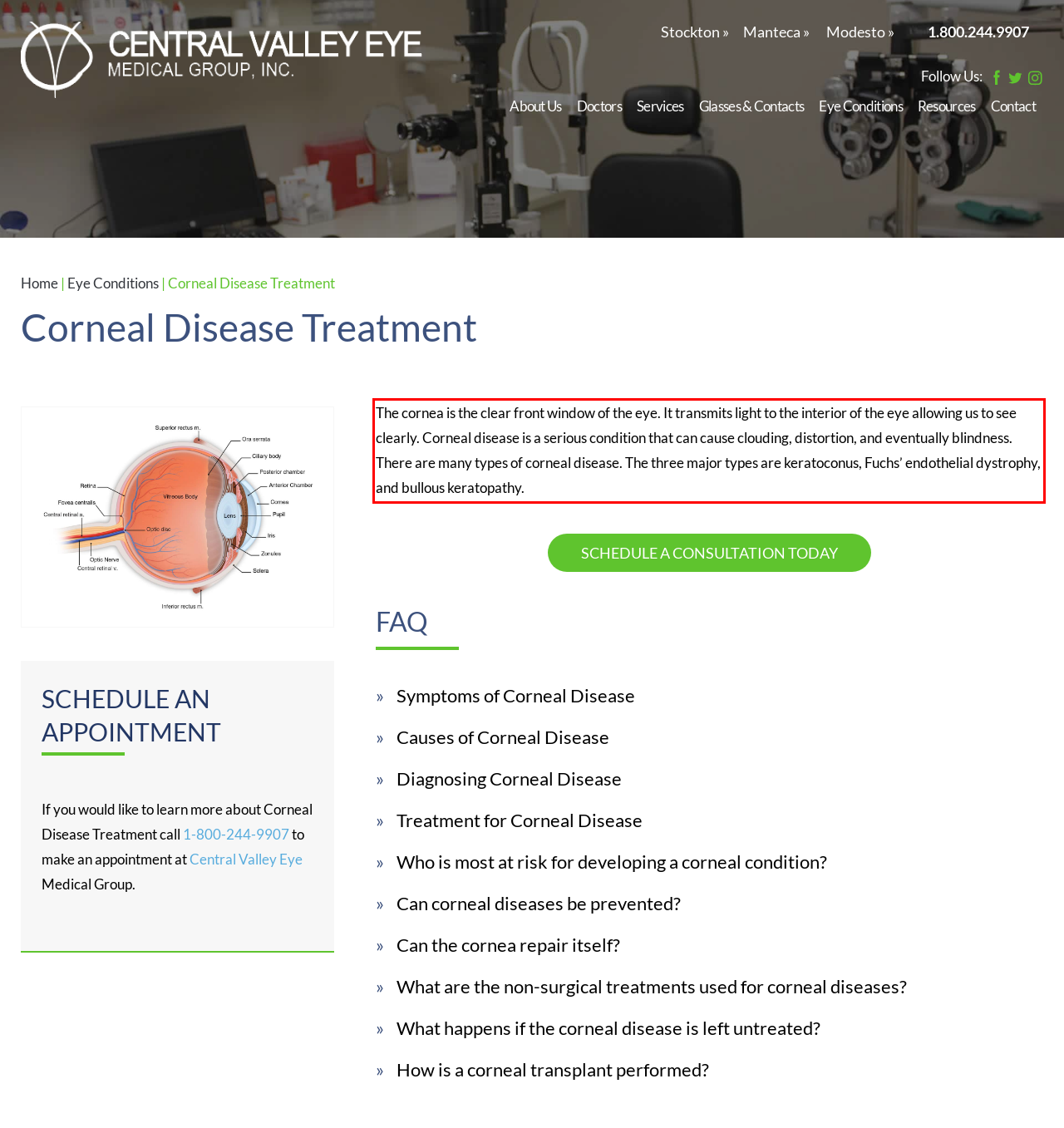Within the screenshot of the webpage, locate the red bounding box and use OCR to identify and provide the text content inside it.

The cornea is the clear front window of the eye. It transmits light to the interior of the eye allowing us to see clearly. Corneal disease is a serious condition that can cause clouding, distortion, and eventually blindness. There are many types of corneal disease. The three major types are keratoconus, Fuchs’ endothelial dystrophy, and bullous keratopathy.